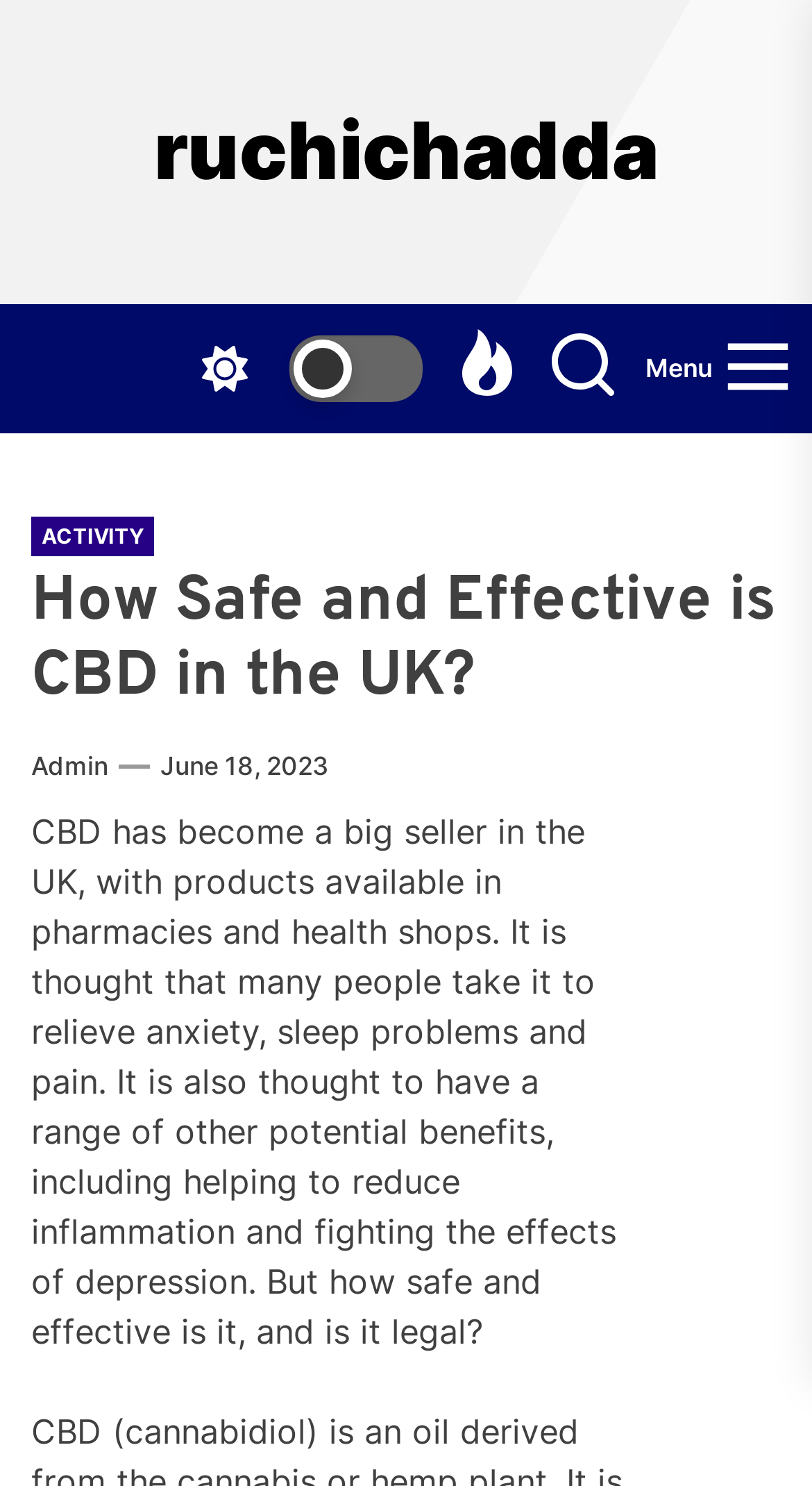Using the information in the image, give a comprehensive answer to the question: 
What is the purpose of the menu button?

The purpose of the menu button can be inferred by its location and label. It is located at the top right corner of the page, which is a common location for navigation menus, and it is labeled as 'Menu', suggesting that it allows users to navigate to other parts of the website.